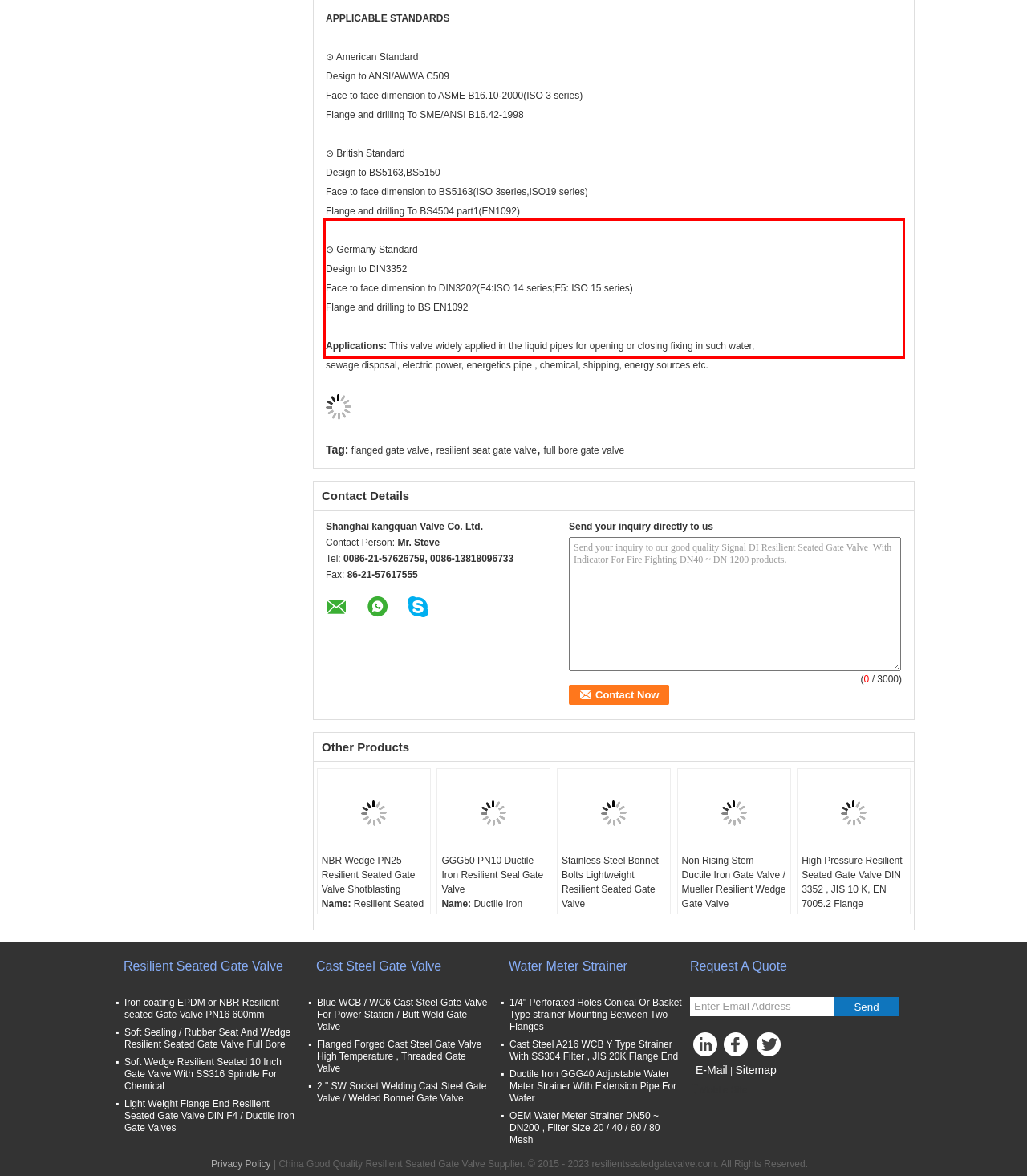Identify the text within the red bounding box on the webpage screenshot and generate the extracted text content.

⊙ Germany Standard Design to DIN3352 Face to face dimension to DIN3202(F4:ISO 14 series;F5: ISO 15 series) Flange and drilling to BS EN1092 Applications: This valve widely applied in the liquid pipes for opening or closing fixing in such water,